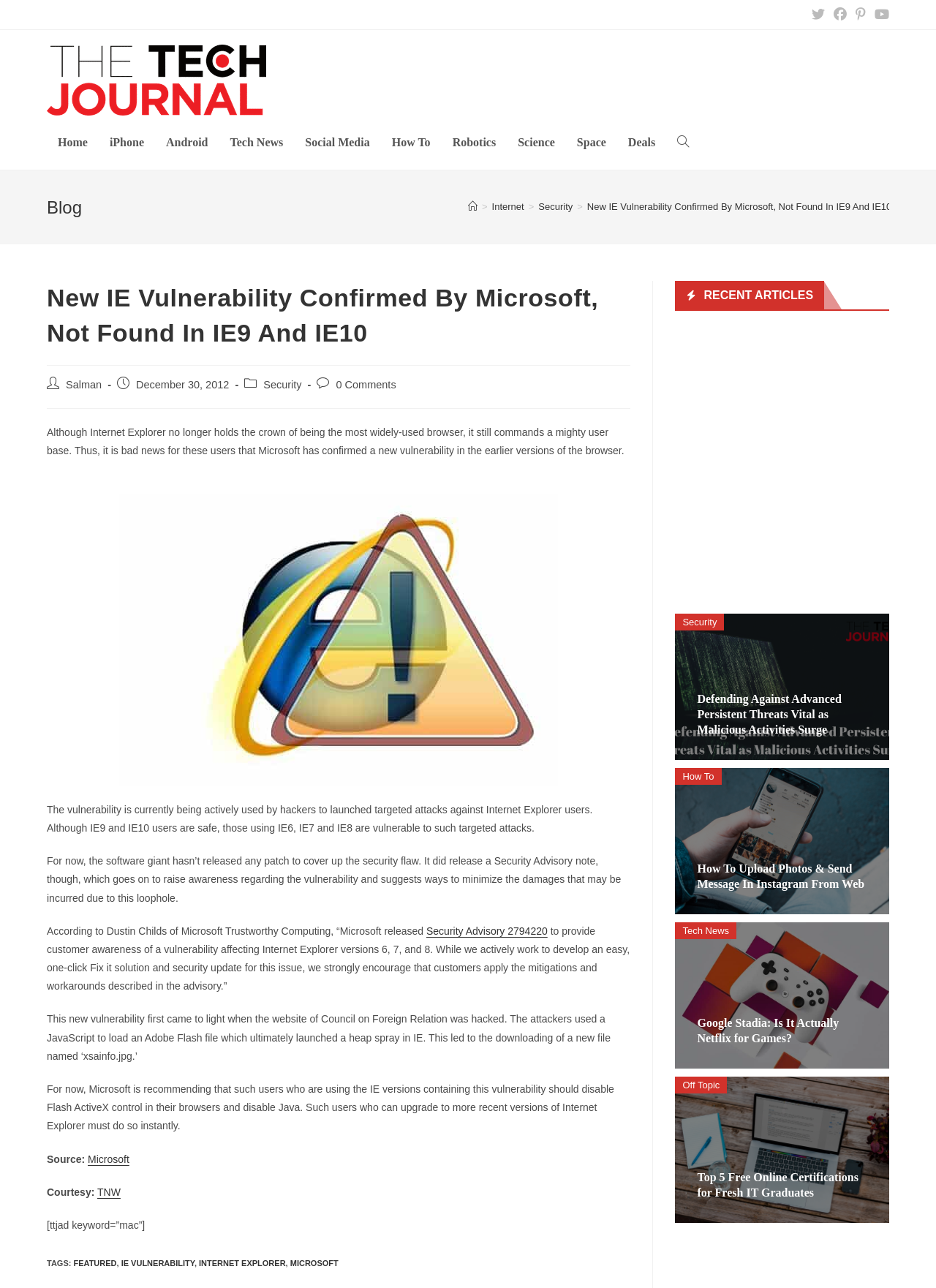Provide the bounding box coordinates of the area you need to click to execute the following instruction: "Go to the Home page".

[0.05, 0.09, 0.105, 0.132]